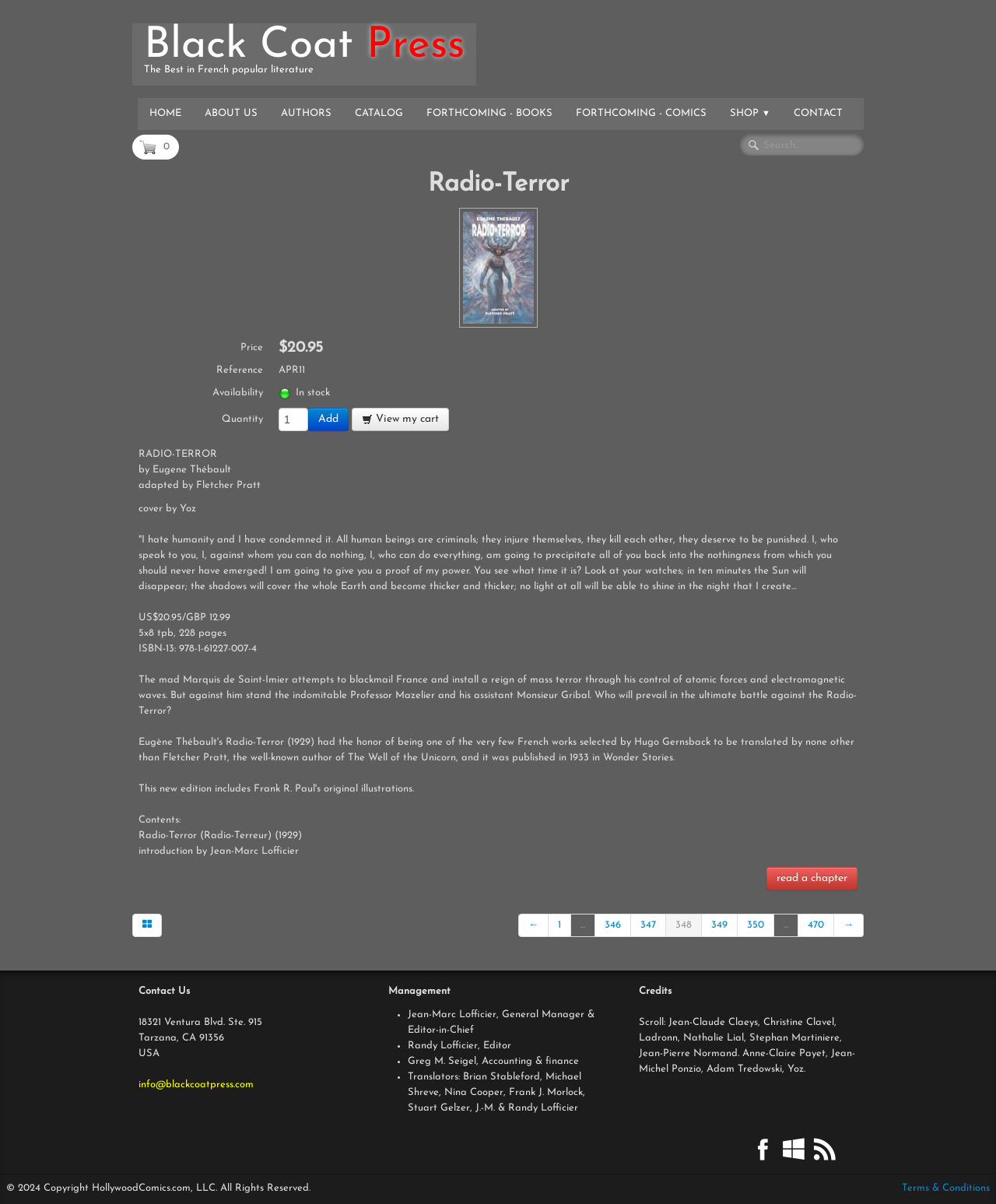Create an elaborate caption that covers all aspects of the webpage.

The webpage is for a publishing company called Black Coat Press, which specializes in French popular literature. At the top of the page, there is a navigation menu with links to various sections of the website, including "Home", "About Us", "Authors", "Catalog", "Forthcoming Books", "Forthcoming Comics", "Shop", and "Contact". 

Below the navigation menu, there is a heading that reads "Radio-Terror" in large font, which is likely the title of a book or publication. To the right of the heading, there is a search box where users can input keywords to search for specific content on the website.

The main content of the page is dedicated to showcasing a book titled "Radio-Terror" by Eugene Thébault, adapted by Fletcher Pratt, and with a cover by Yoz. The book's description is provided in a block of text, which includes a quote from the book. Below the description, there are details about the book's price, availability, and publication information.

To the right of the book's description, there is a section that allows users to add the book to their cart, view their cart, and proceed to checkout. There is also a link to read a chapter of the book.

Further down the page, there is a section that lists the contents of the book, including an introduction by Jean-Marc Lofficier. Below this section, there are links to navigate through the pages of the book.

At the bottom of the page, there is a section that provides contact information for Black Coat Press, including their address, email, and phone number. There is also a list of management team members and their roles. Additionally, there are links to the company's social media profiles, including Facebook, email, and RSS.

Finally, at the very bottom of the page, there is a copyright notice and a link to the website's terms and conditions.